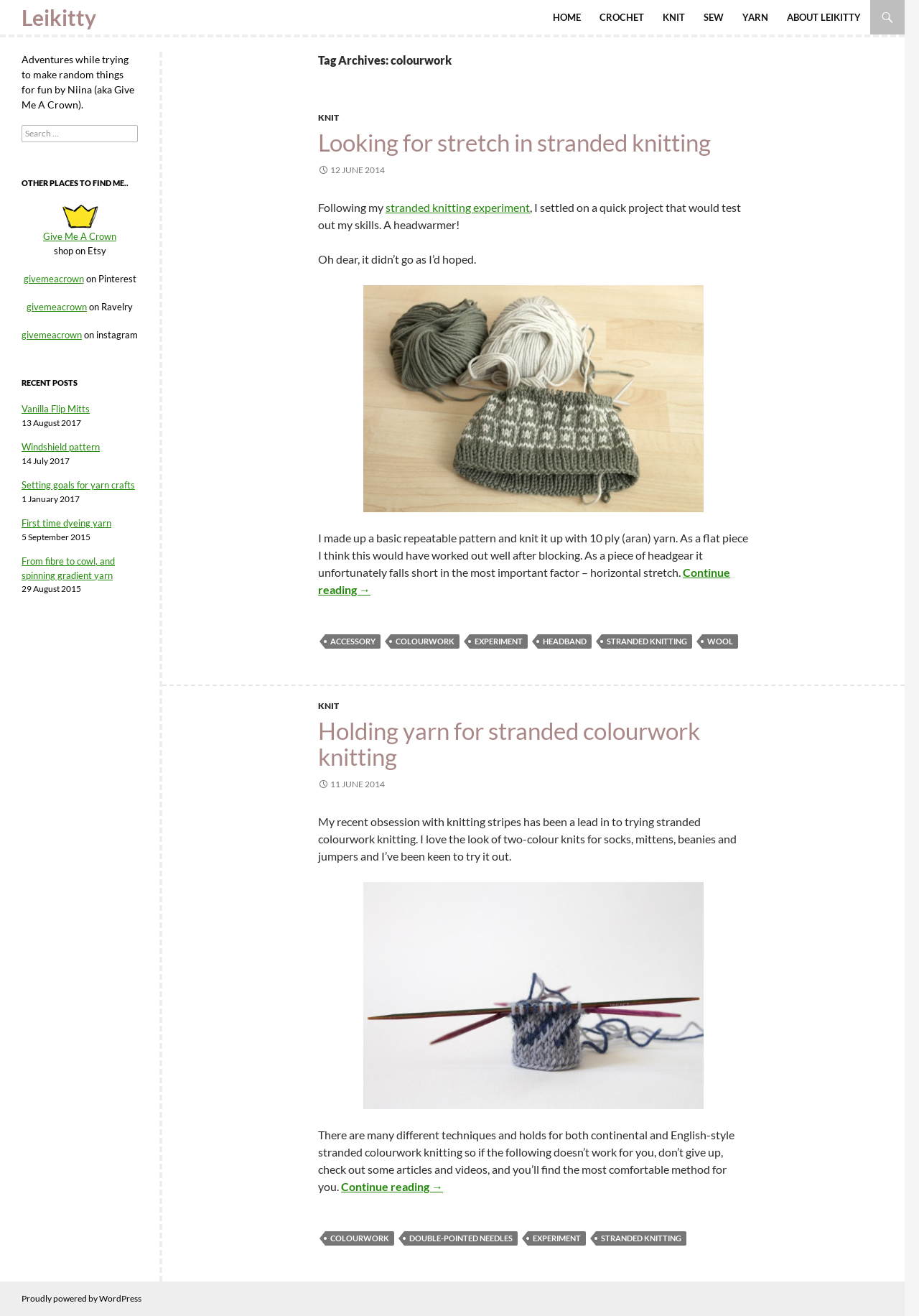Determine the bounding box coordinates for the area that needs to be clicked to fulfill this task: "Click on the 'Continue reading →' link". The coordinates must be given as four float numbers between 0 and 1, i.e., [left, top, right, bottom].

[0.346, 0.43, 0.795, 0.453]